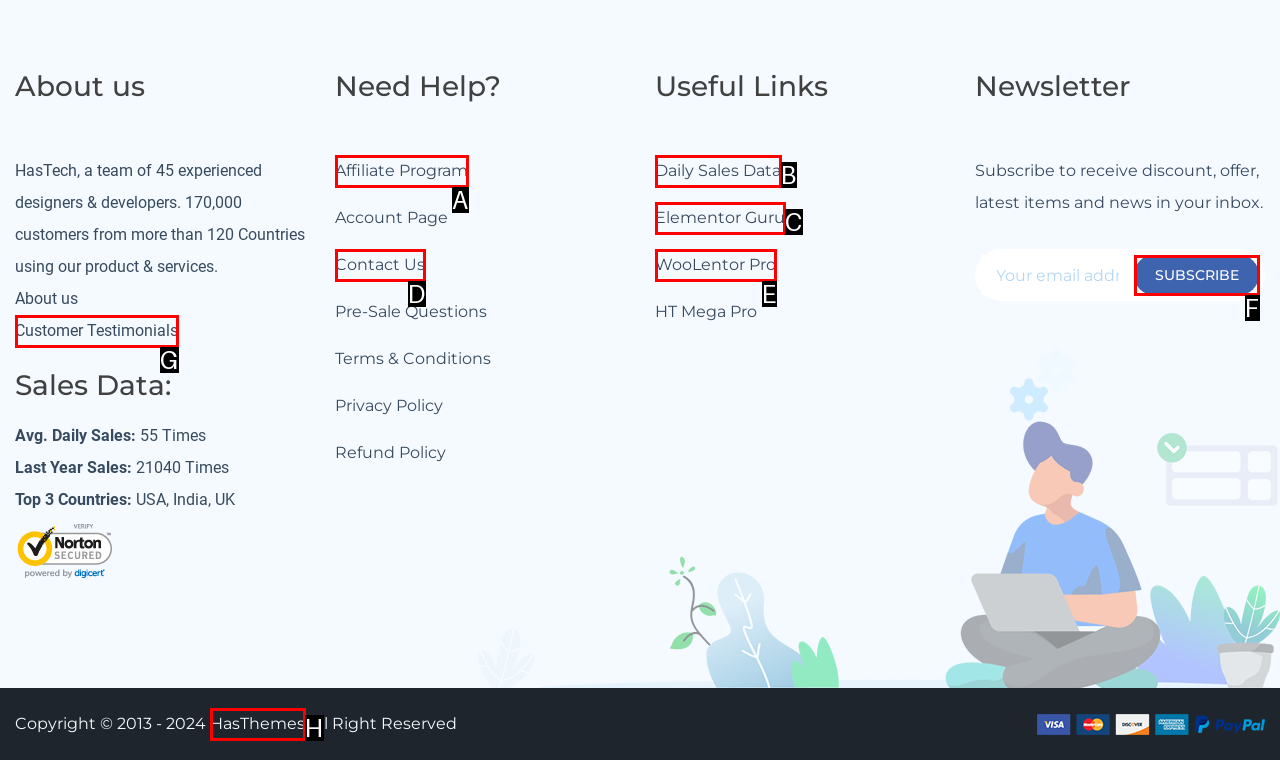Based on the element described as: value="Subscribe"
Find and respond with the letter of the correct UI element.

F